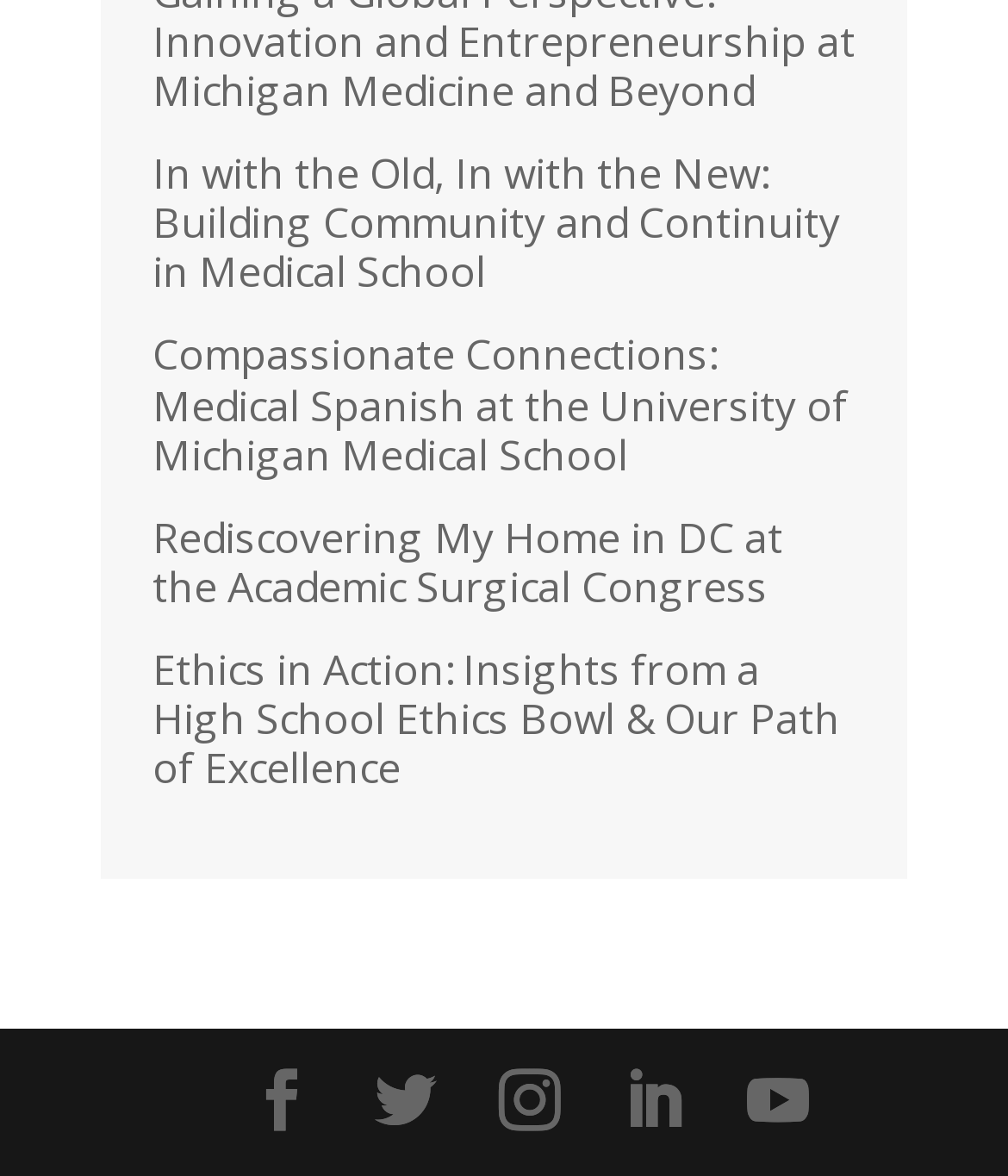How many links are there at the bottom of the page?
Using the details shown in the screenshot, provide a comprehensive answer to the question.

At the bottom of the page, there are five links with icons, which can be identified by their OCR text '', '', '', '', and ''.